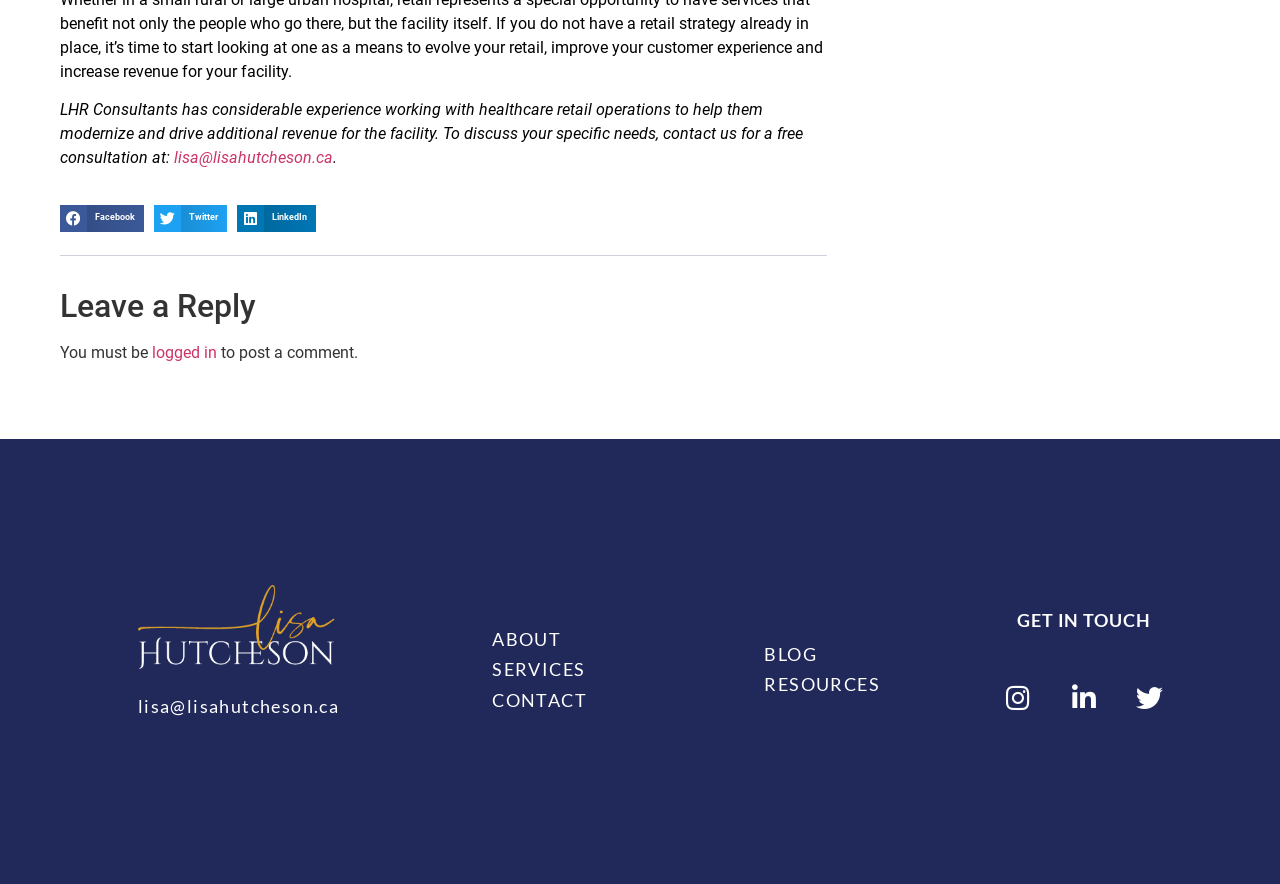Identify the bounding box coordinates for the region to click in order to carry out this instruction: "View BLOG". Provide the coordinates using four float numbers between 0 and 1, formatted as [left, top, right, bottom].

[0.597, 0.727, 0.638, 0.752]